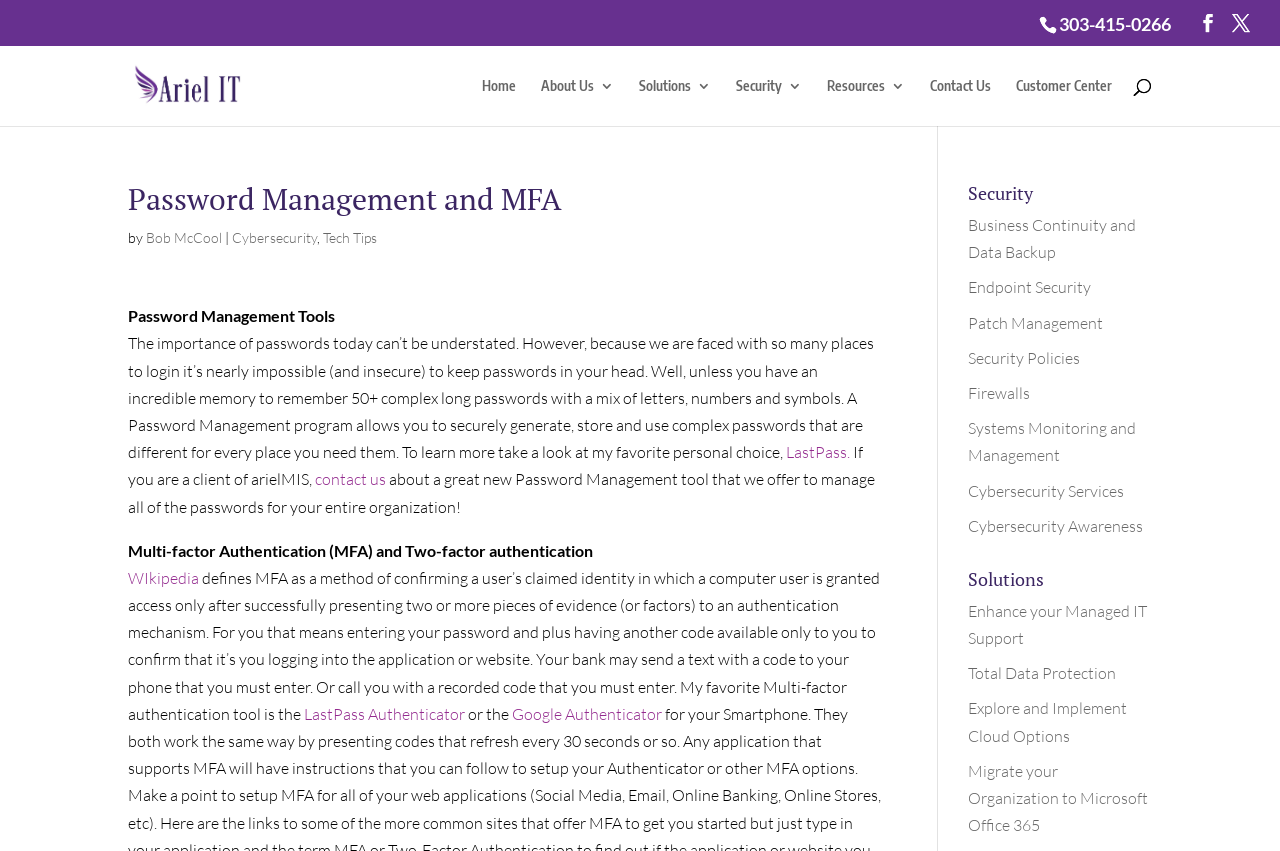Could you locate the bounding box coordinates for the section that should be clicked to accomplish this task: "Learn more about Password Management Tools".

[0.1, 0.36, 0.262, 0.382]